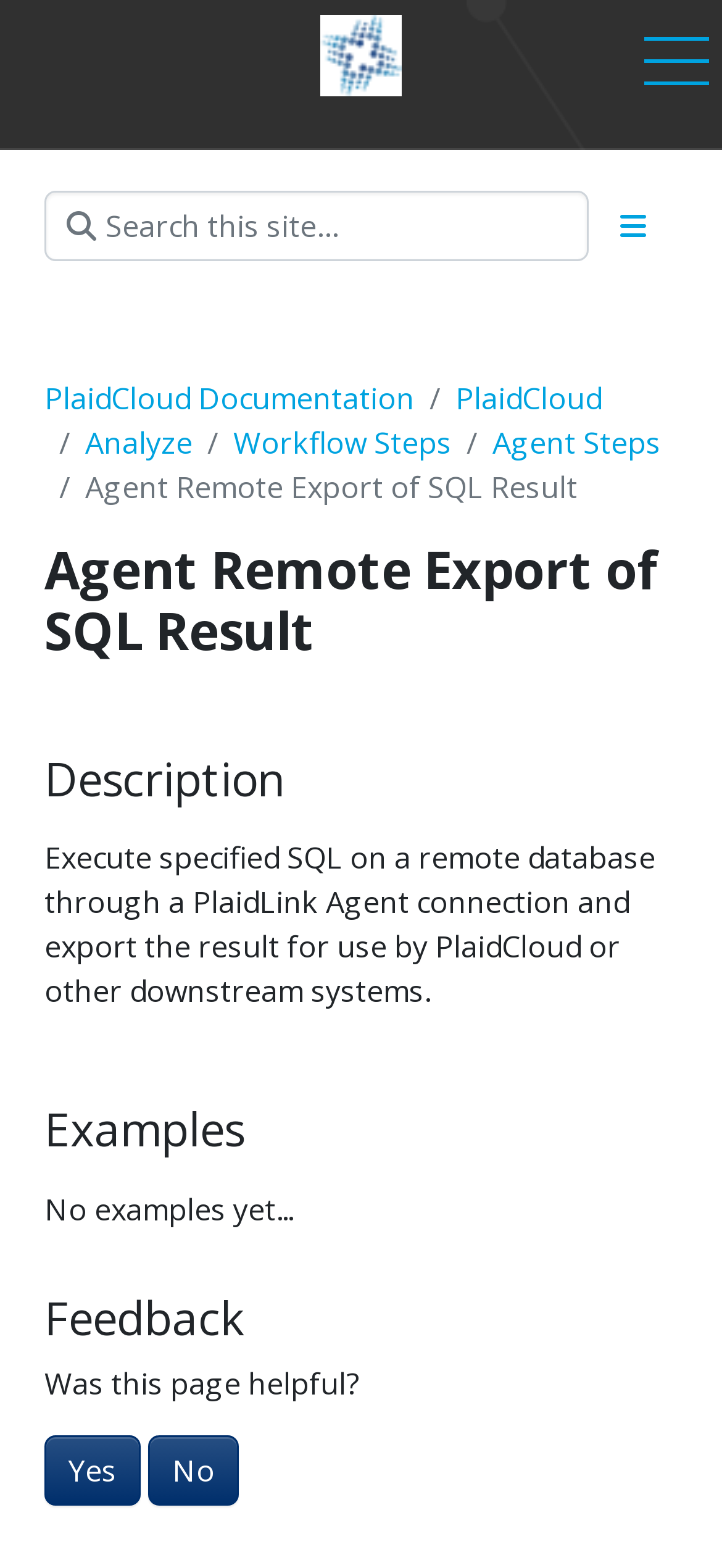Locate the bounding box coordinates of the area to click to fulfill this instruction: "Click on Agent Steps". The bounding box should be presented as four float numbers between 0 and 1, in the order [left, top, right, bottom].

[0.682, 0.269, 0.915, 0.295]